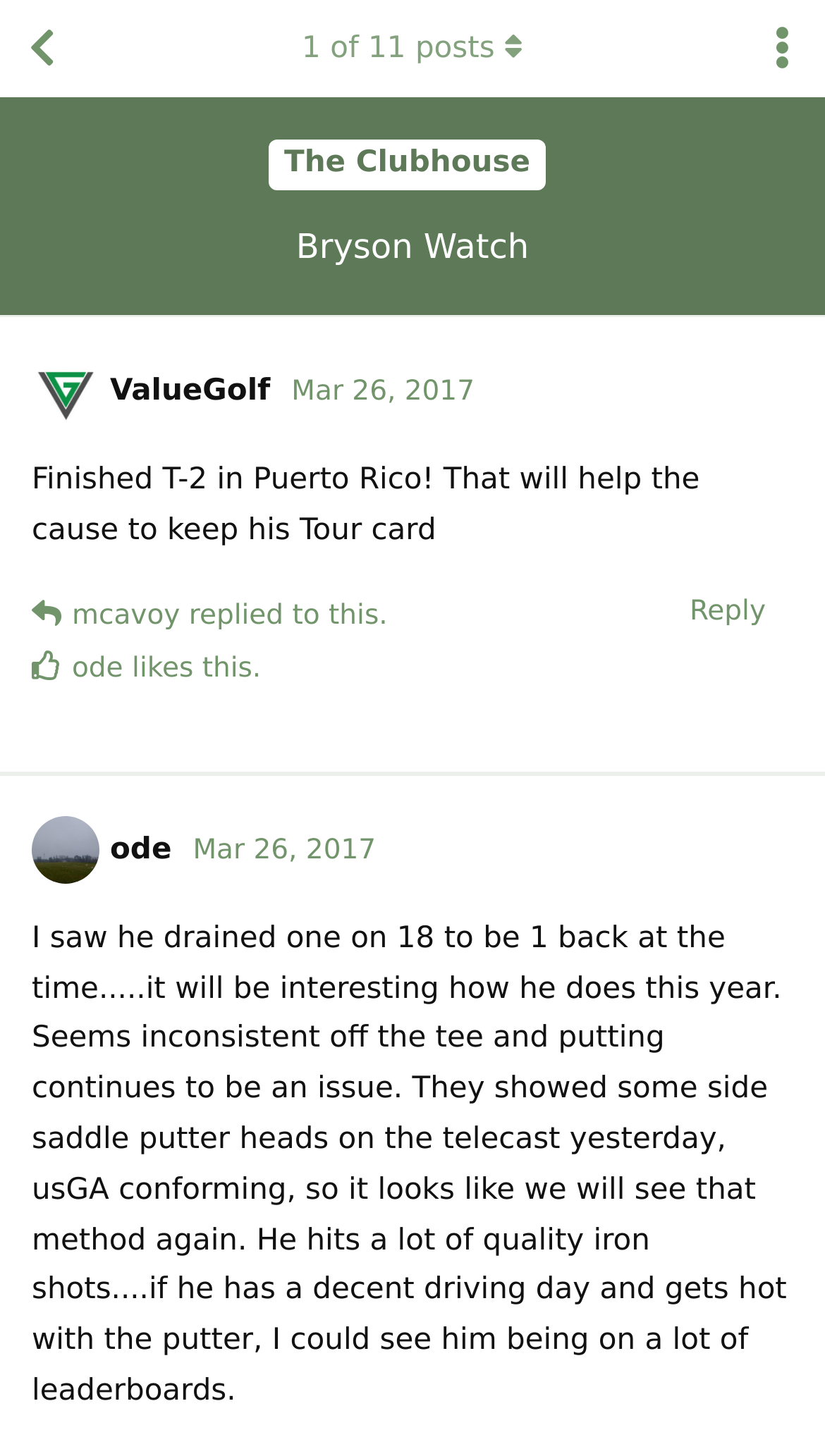Identify the bounding box for the UI element that is described as follows: "Mar 26, 2017".

[0.353, 0.258, 0.575, 0.28]